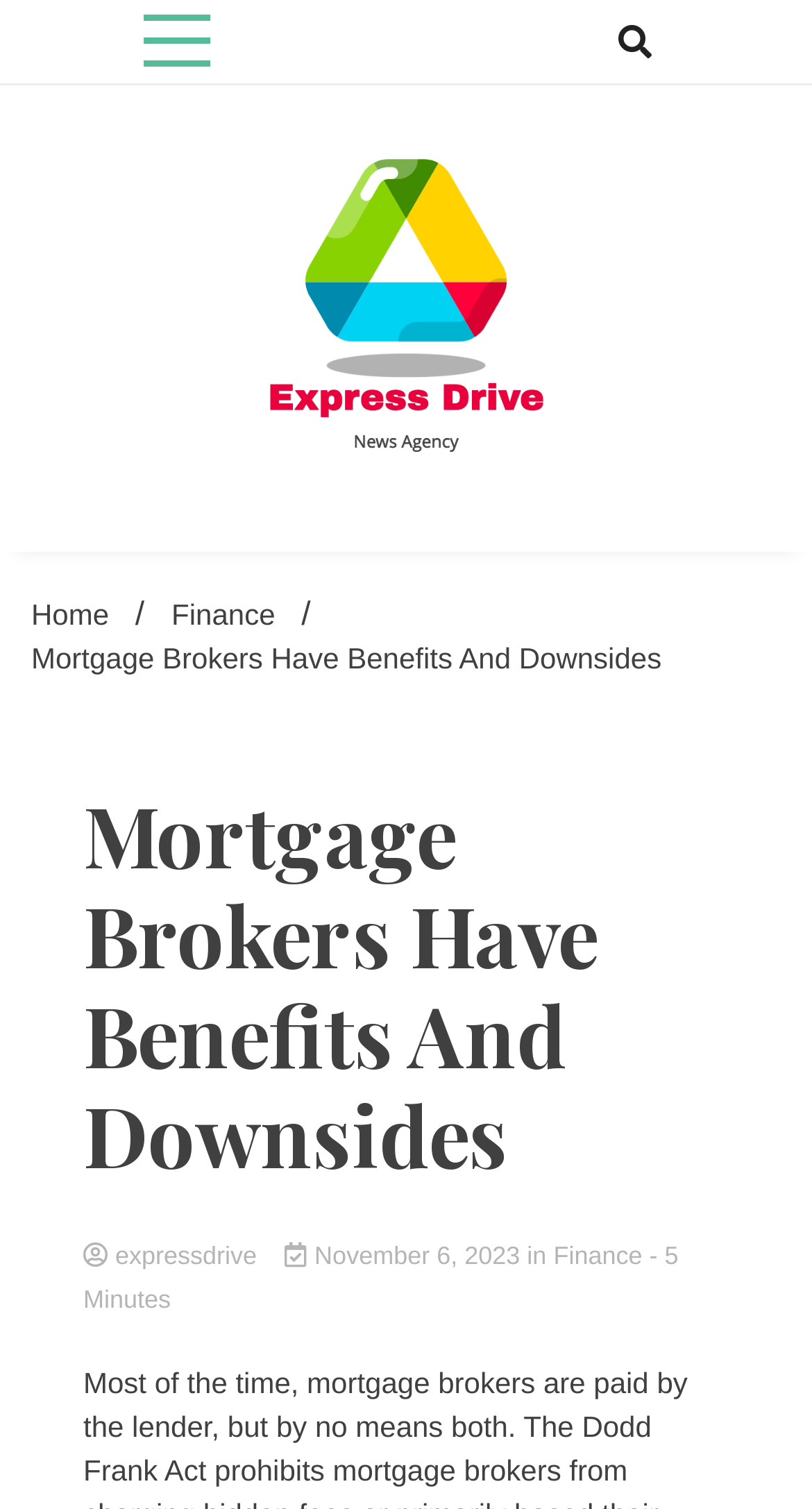What is the date of the article?
Using the screenshot, give a one-word or short phrase answer.

November 6, 2023